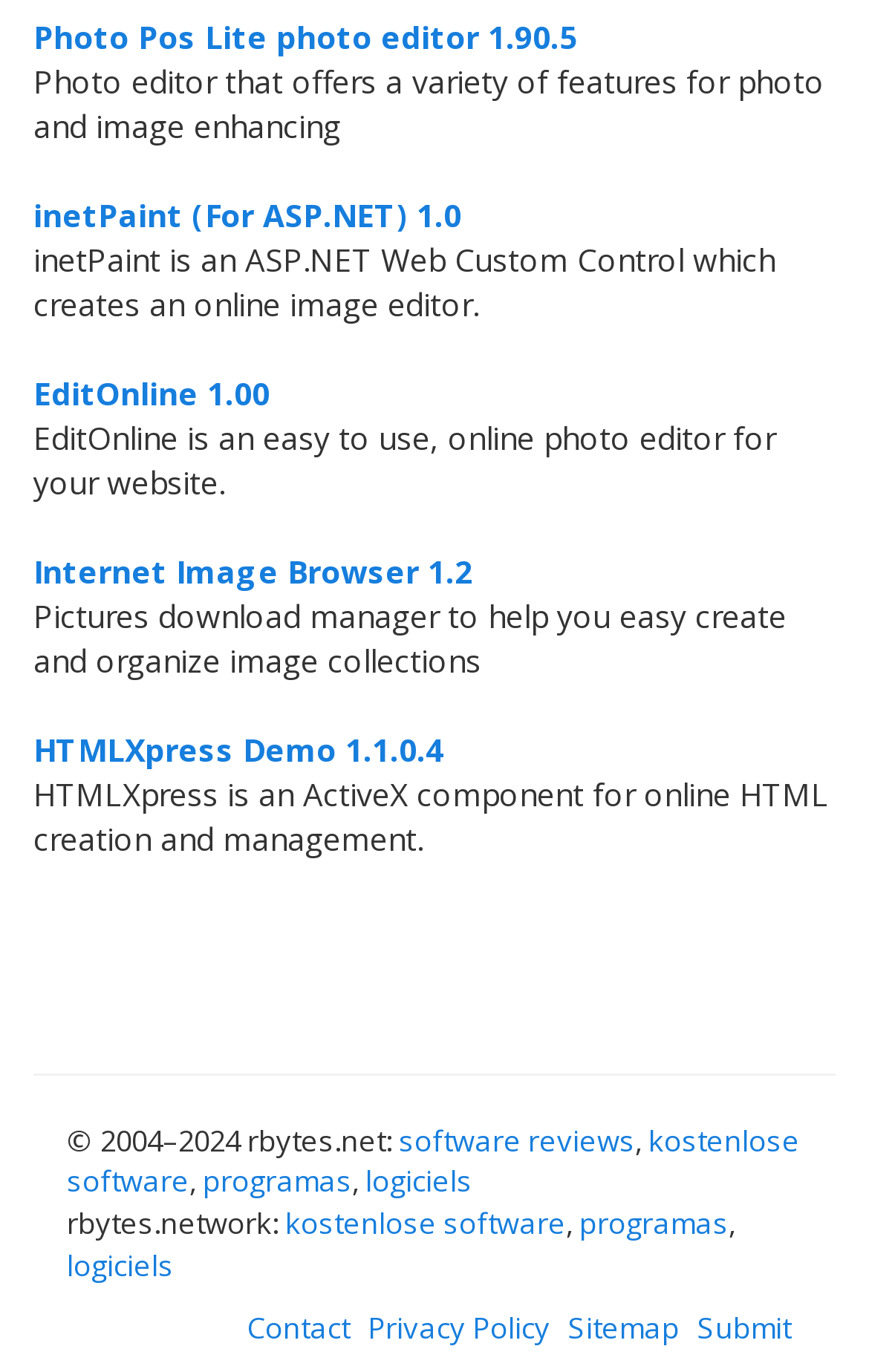Refer to the image and offer a detailed explanation in response to the question: What is the name of the website?

I found the website name at the bottom of the page, which is 'rbytes.net'. This is the name of the website.